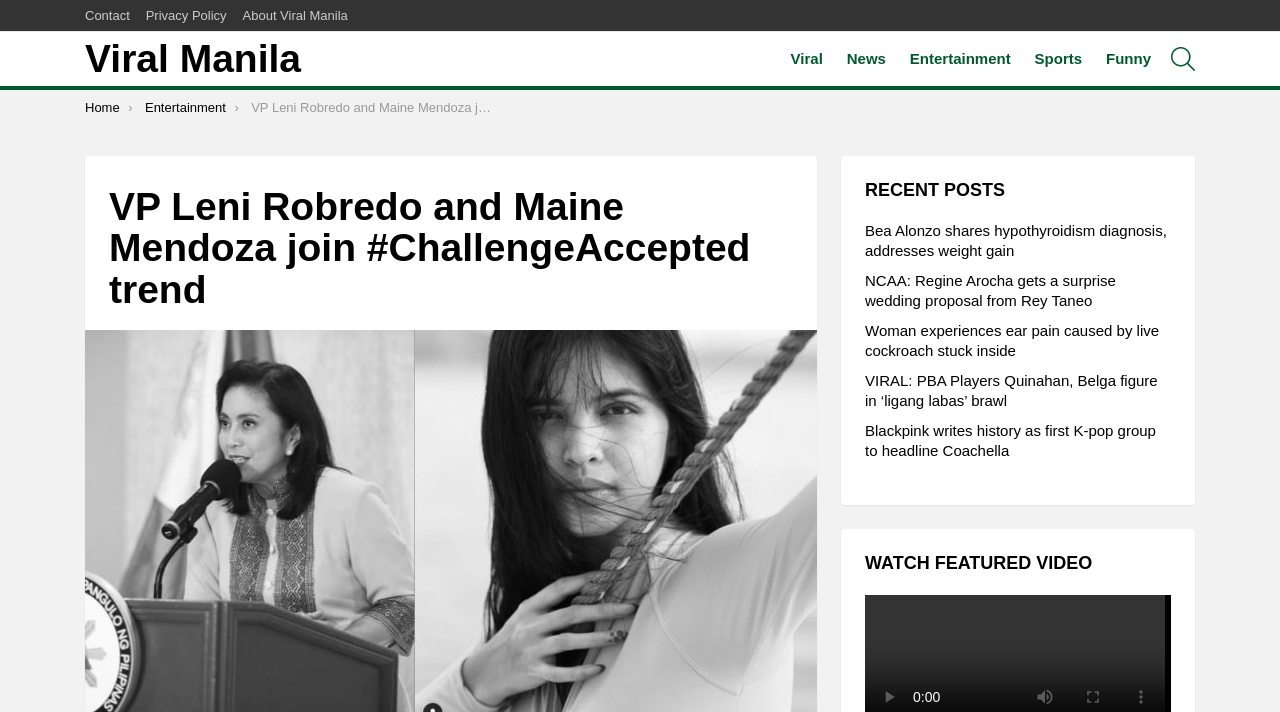Determine the bounding box coordinates of the clickable element to complete this instruction: "read recent posts". Provide the coordinates in the format of four float numbers between 0 and 1, [left, top, right, bottom].

[0.676, 0.252, 0.915, 0.283]